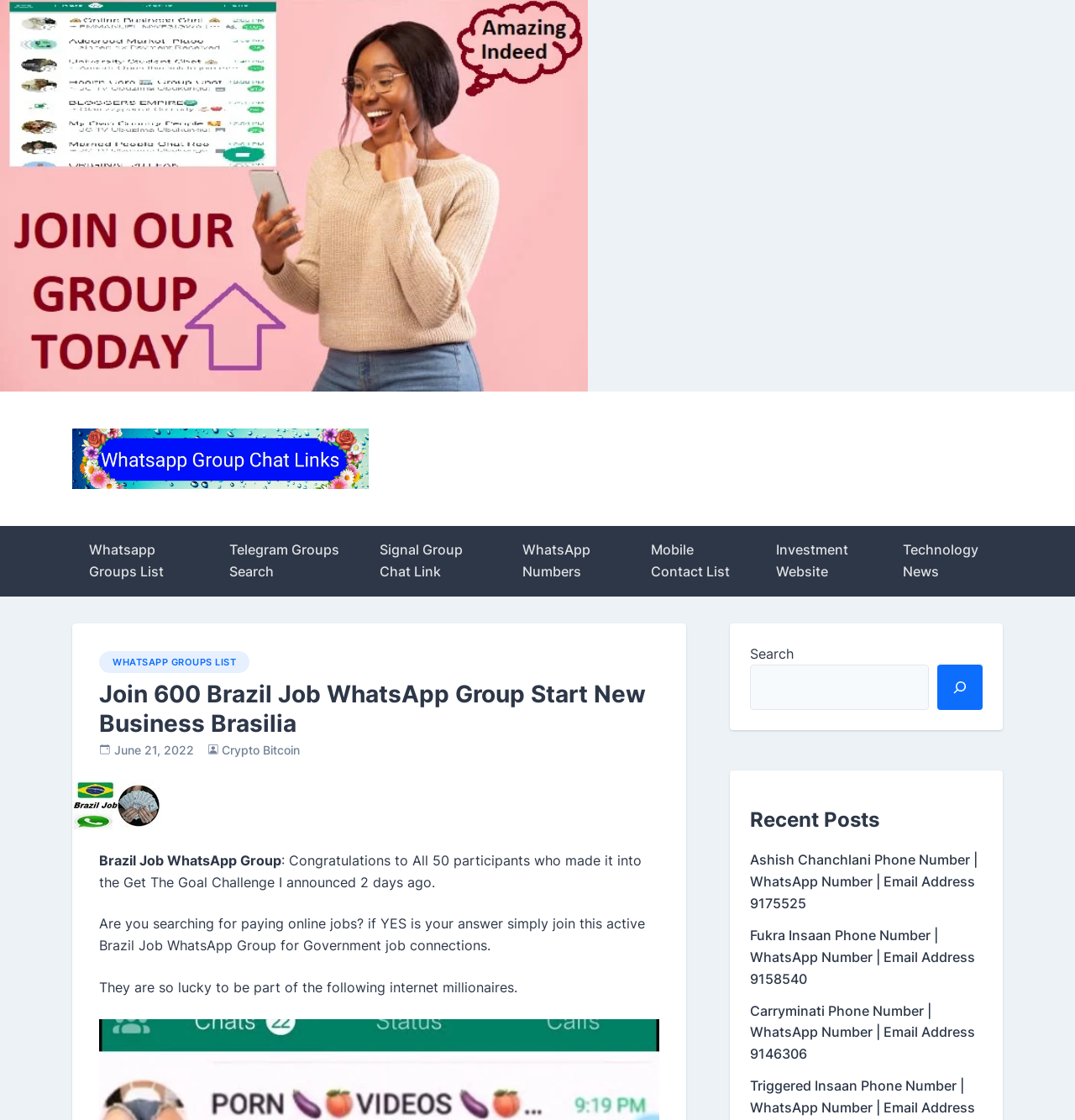Determine the bounding box coordinates for the clickable element to execute this instruction: "Click the USA girl whatsapp group link". Provide the coordinates as four float numbers between 0 and 1, i.e., [left, top, right, bottom].

[0.0, 0.166, 0.547, 0.181]